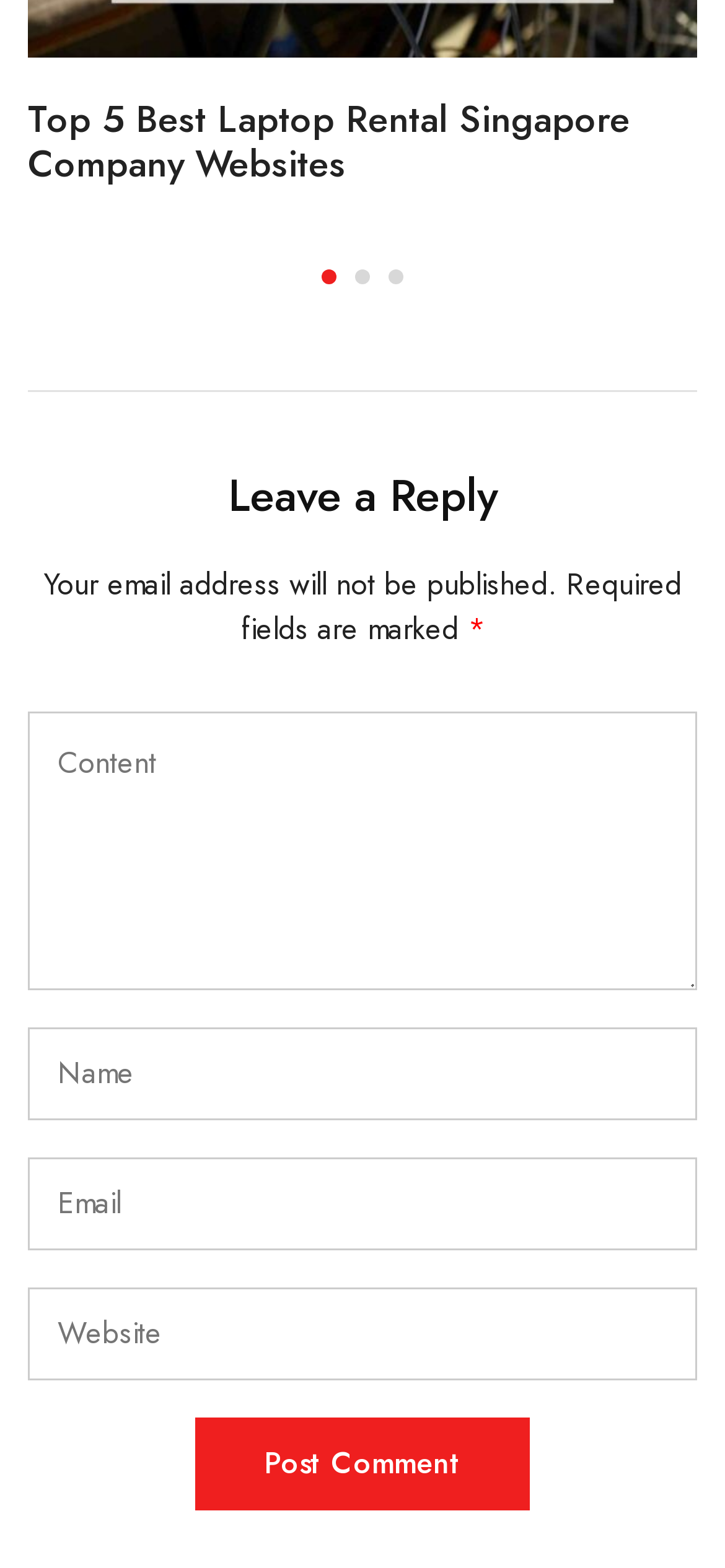How many fields are required to post a comment?
Using the image as a reference, answer the question with a short word or phrase.

Three